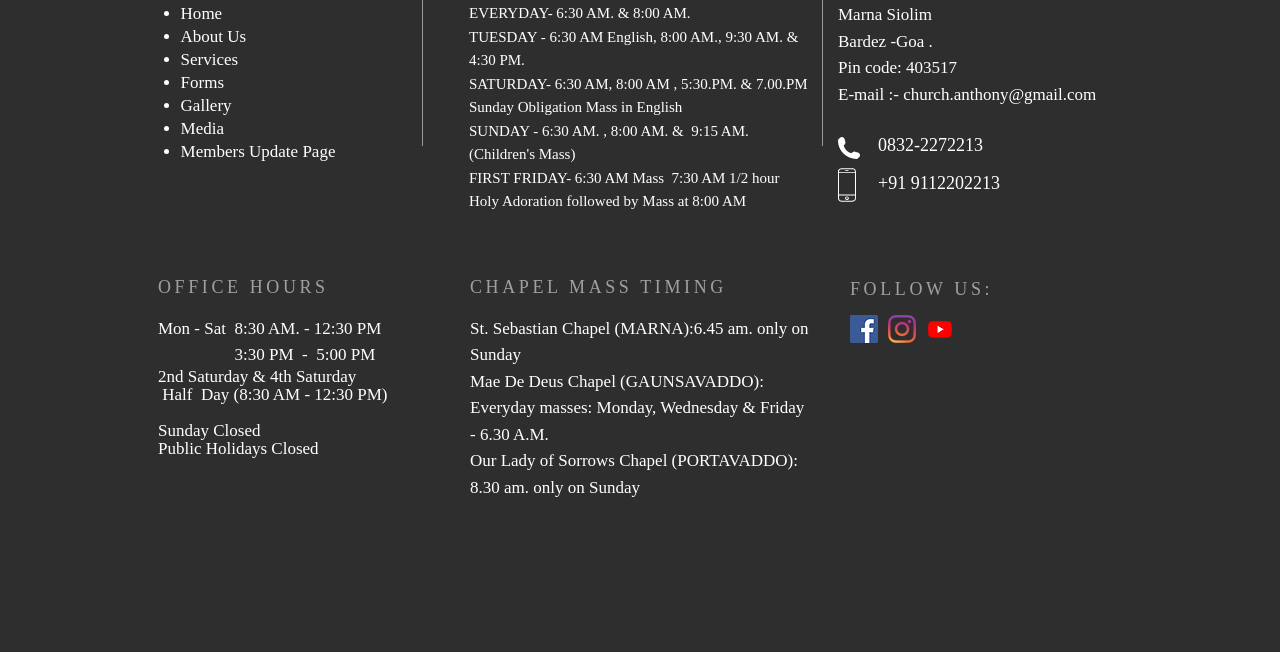Please identify the bounding box coordinates of the clickable area that will fulfill the following instruction: "Check email". The coordinates should be in the format of four float numbers between 0 and 1, i.e., [left, top, right, bottom].

[0.706, 0.13, 0.857, 0.159]